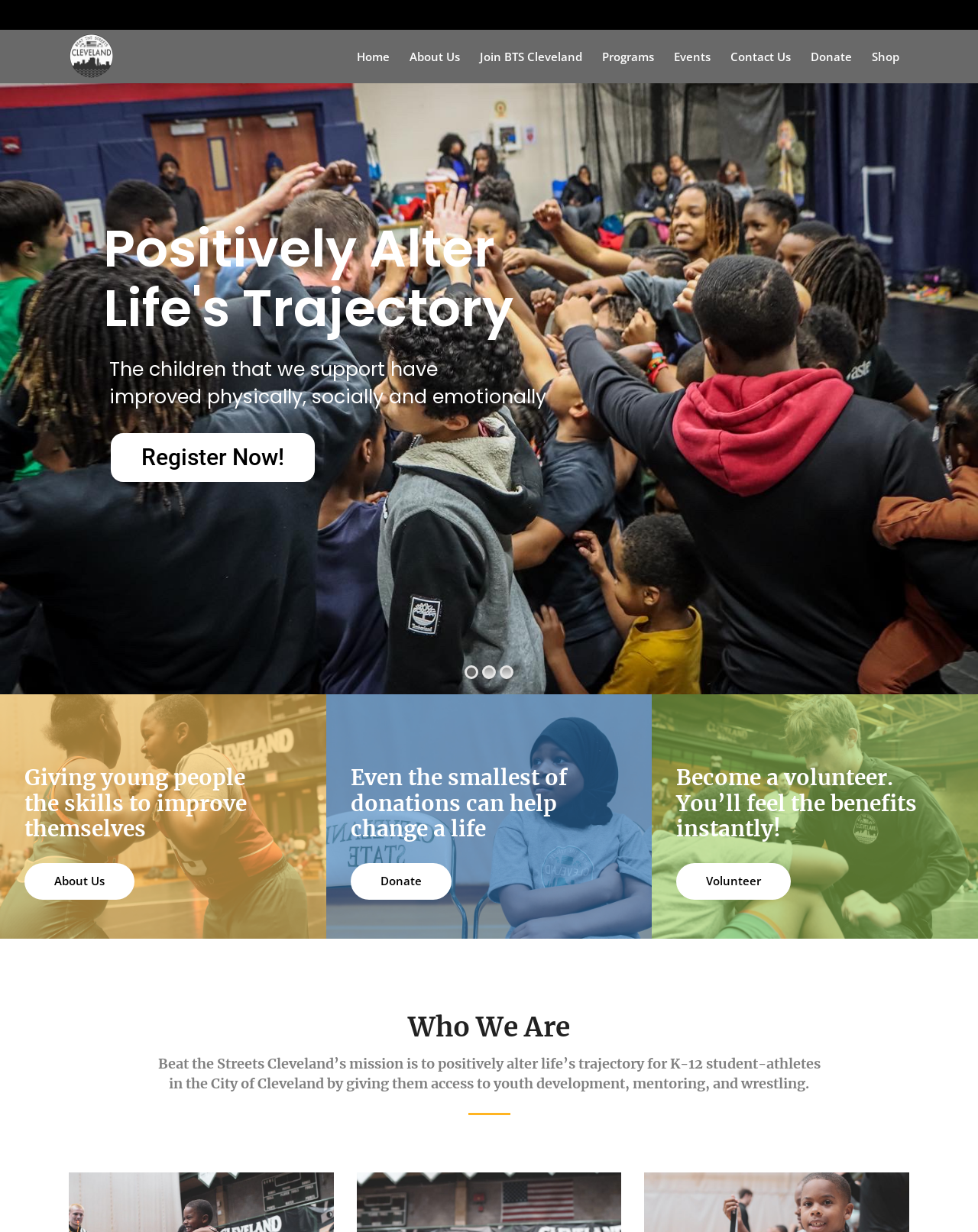Highlight the bounding box coordinates of the element that should be clicked to carry out the following instruction: "View the About Us page". The coordinates must be given as four float numbers ranging from 0 to 1, i.e., [left, top, right, bottom].

[0.409, 0.024, 0.48, 0.067]